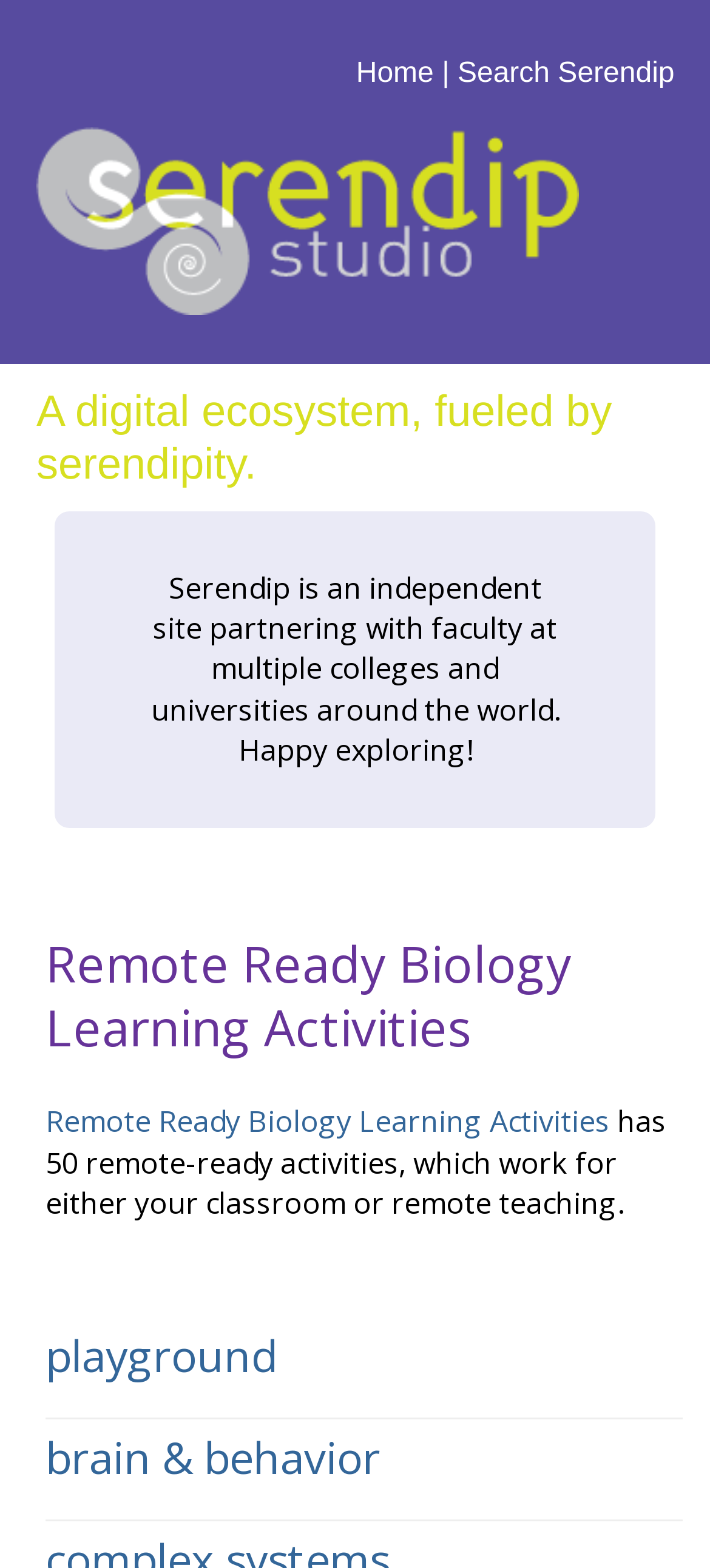Respond concisely with one word or phrase to the following query:
What is the purpose of the Serendip site?

Partnering with faculty